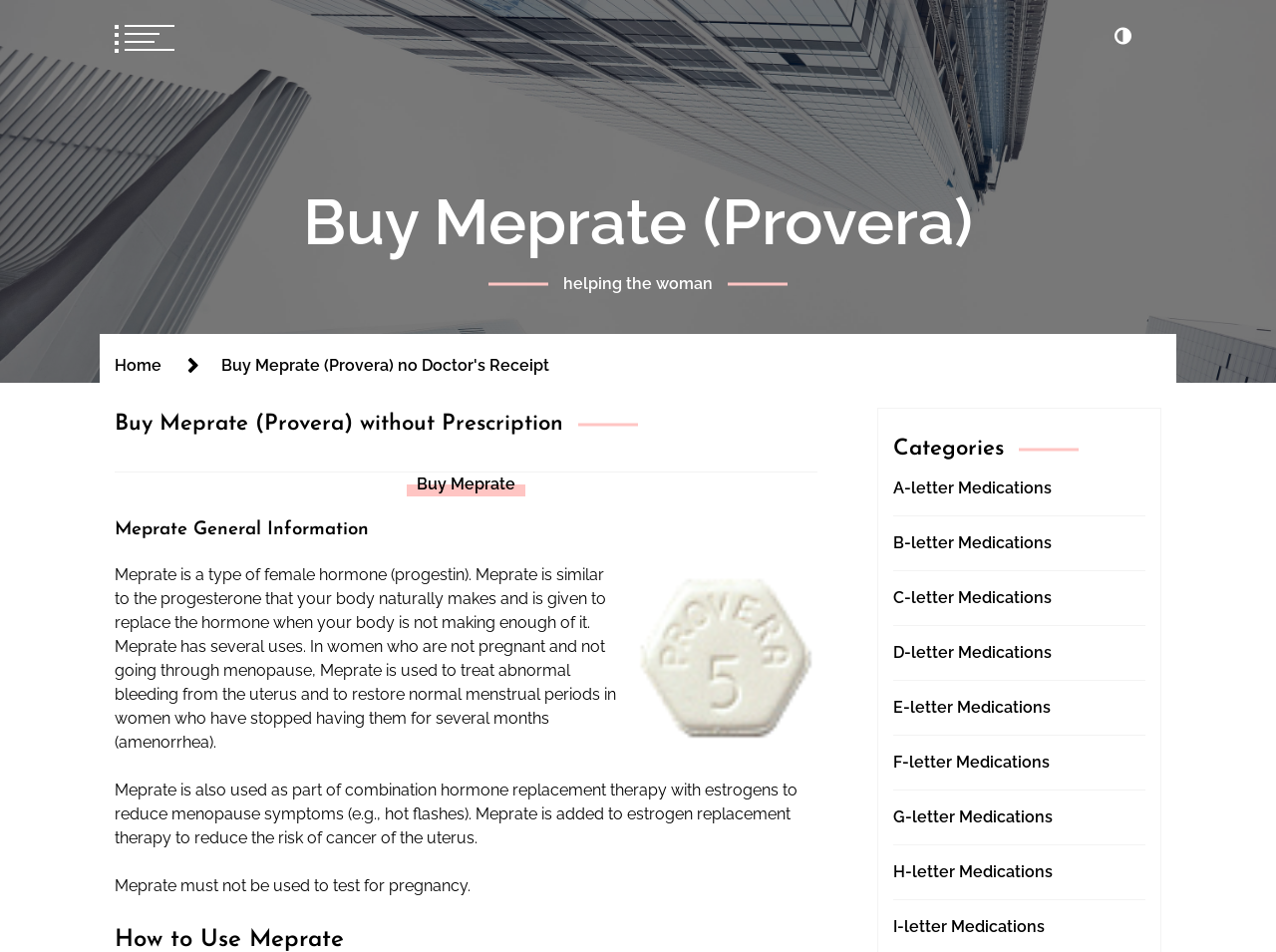Determine the bounding box coordinates for the area that should be clicked to carry out the following instruction: "Search for something".

None